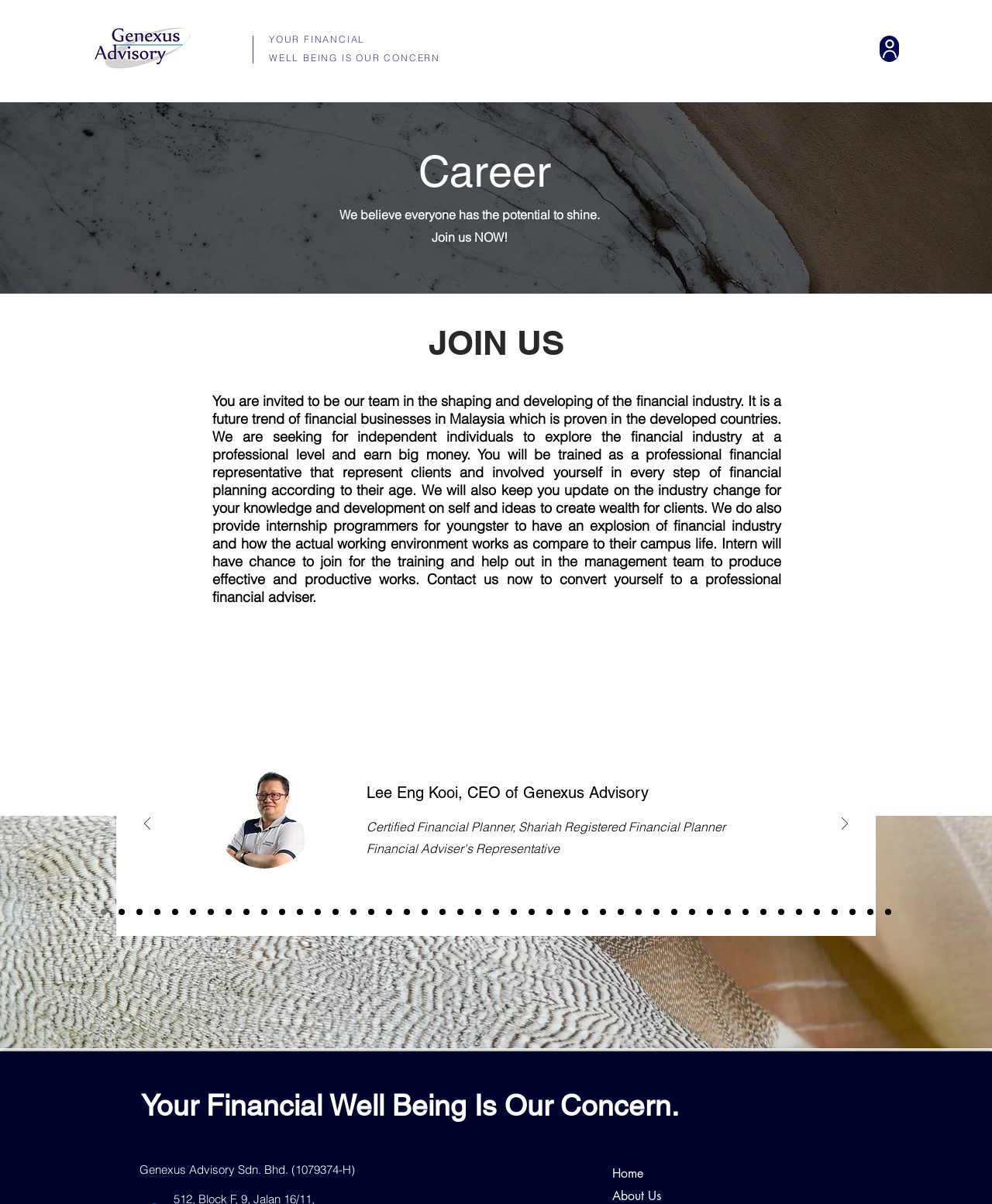How many links are there in the 'Slides' navigation?
Look at the image and answer with only one word or phrase.

30